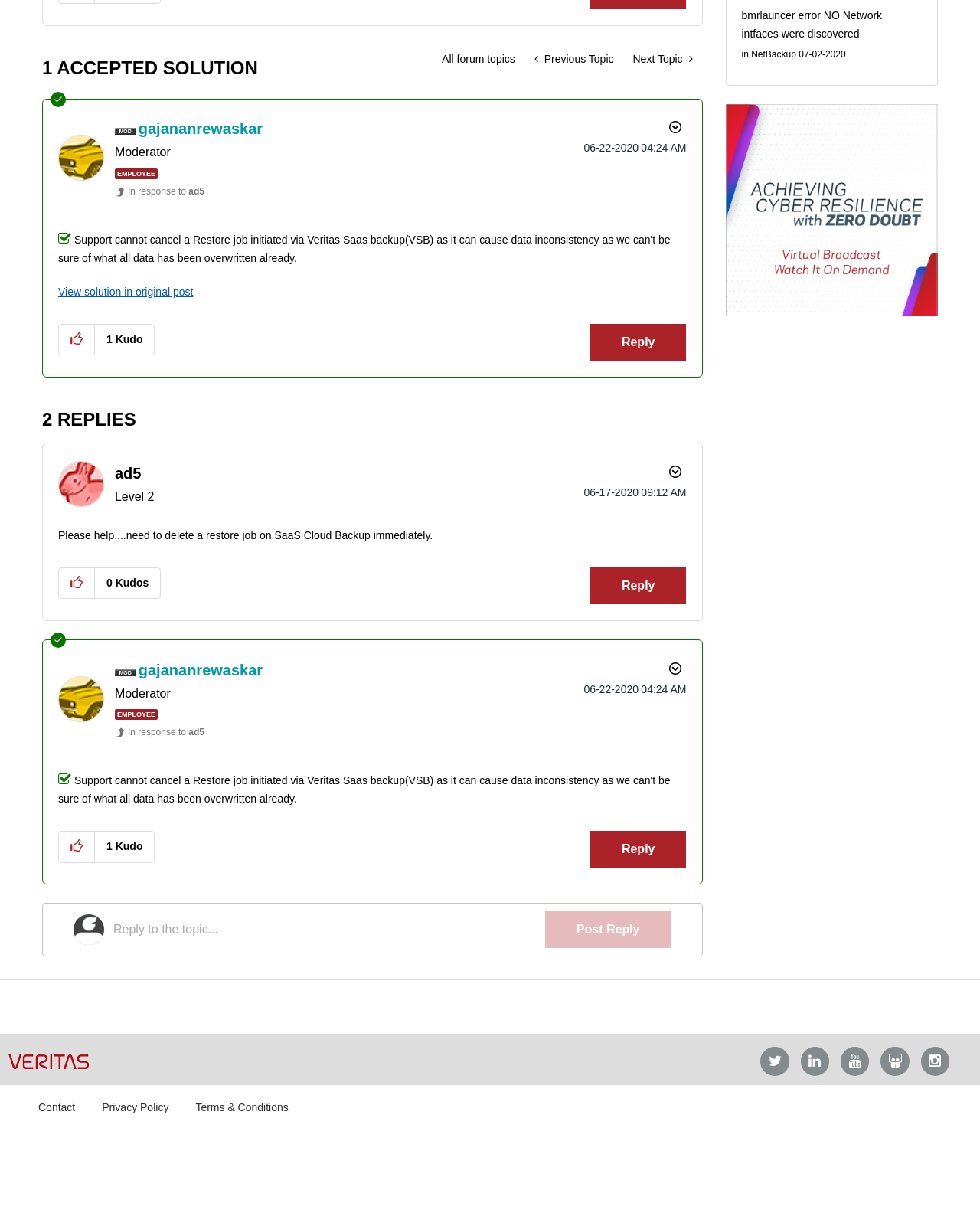Locate the UI element described by Terms & Conditions and provide its bounding box coordinates. Use the format (top-left x, top-left y, bottom-right x, bottom-right y) with all values as floating point numbers between 0 and 1.

[0.2, 0.908, 0.294, 0.918]